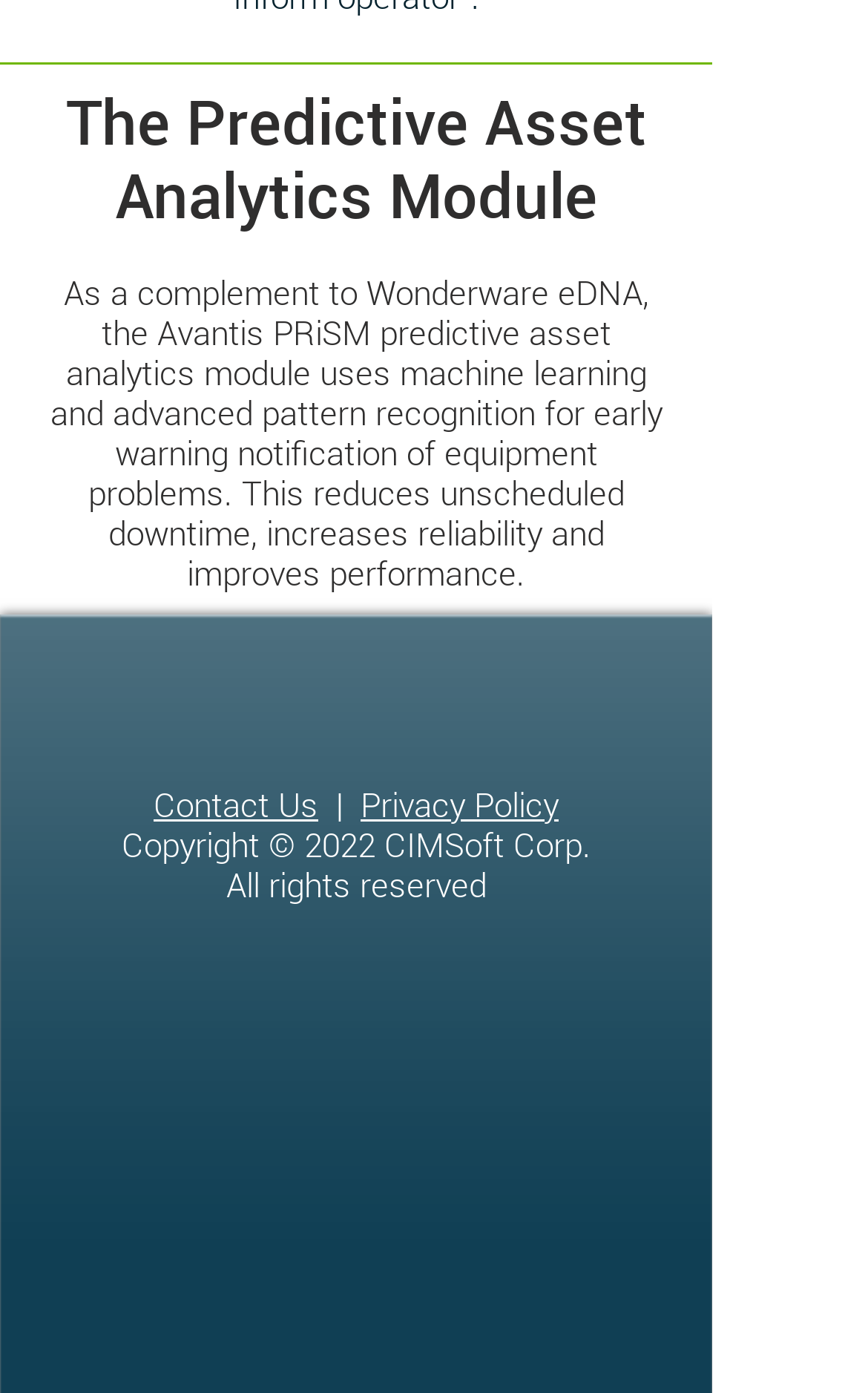From the screenshot, find the bounding box of the UI element matching this description: "Privacy Policy". Supply the bounding box coordinates in the form [left, top, right, bottom], each a float between 0 and 1.

[0.415, 0.564, 0.644, 0.593]